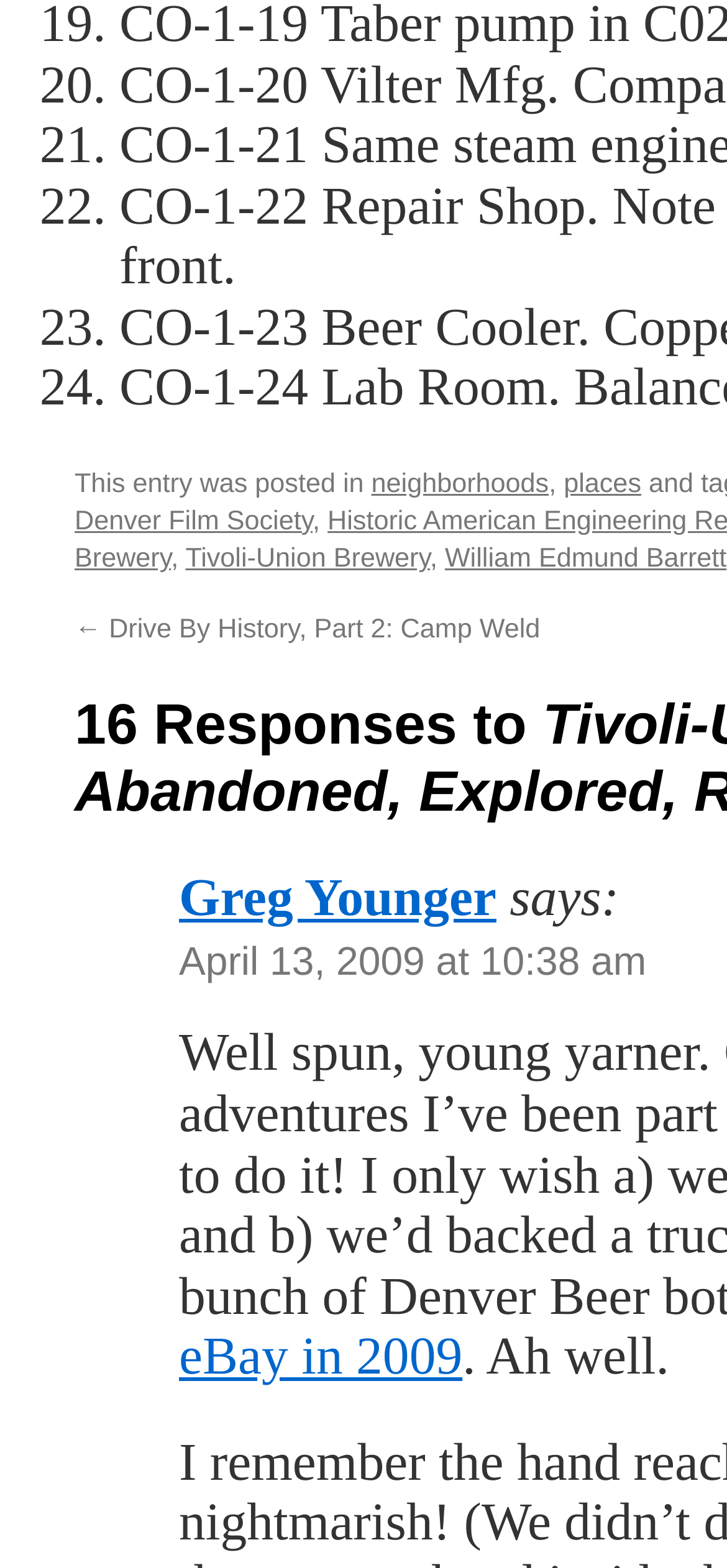Locate the bounding box coordinates of the area you need to click to fulfill this instruction: 'Click on the link to Denver Film Society'. The coordinates must be in the form of four float numbers ranging from 0 to 1: [left, top, right, bottom].

[0.103, 0.323, 0.43, 0.342]